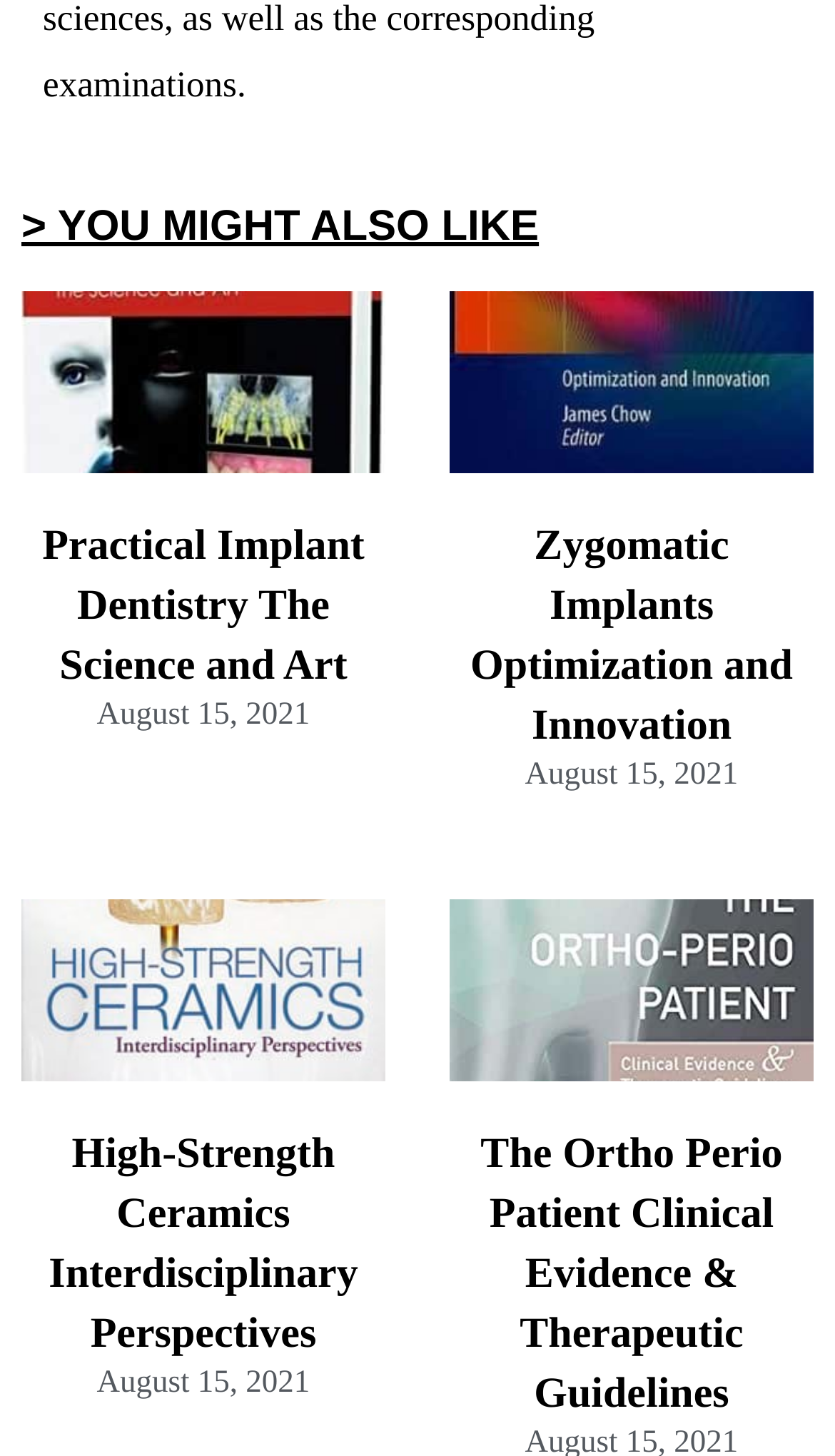Find the bounding box coordinates of the clickable region needed to perform the following instruction: "explore High-Strength Ceramics Interdisciplinary Perspectives". The coordinates should be provided as four float numbers between 0 and 1, i.e., [left, top, right, bottom].

[0.058, 0.777, 0.429, 0.933]